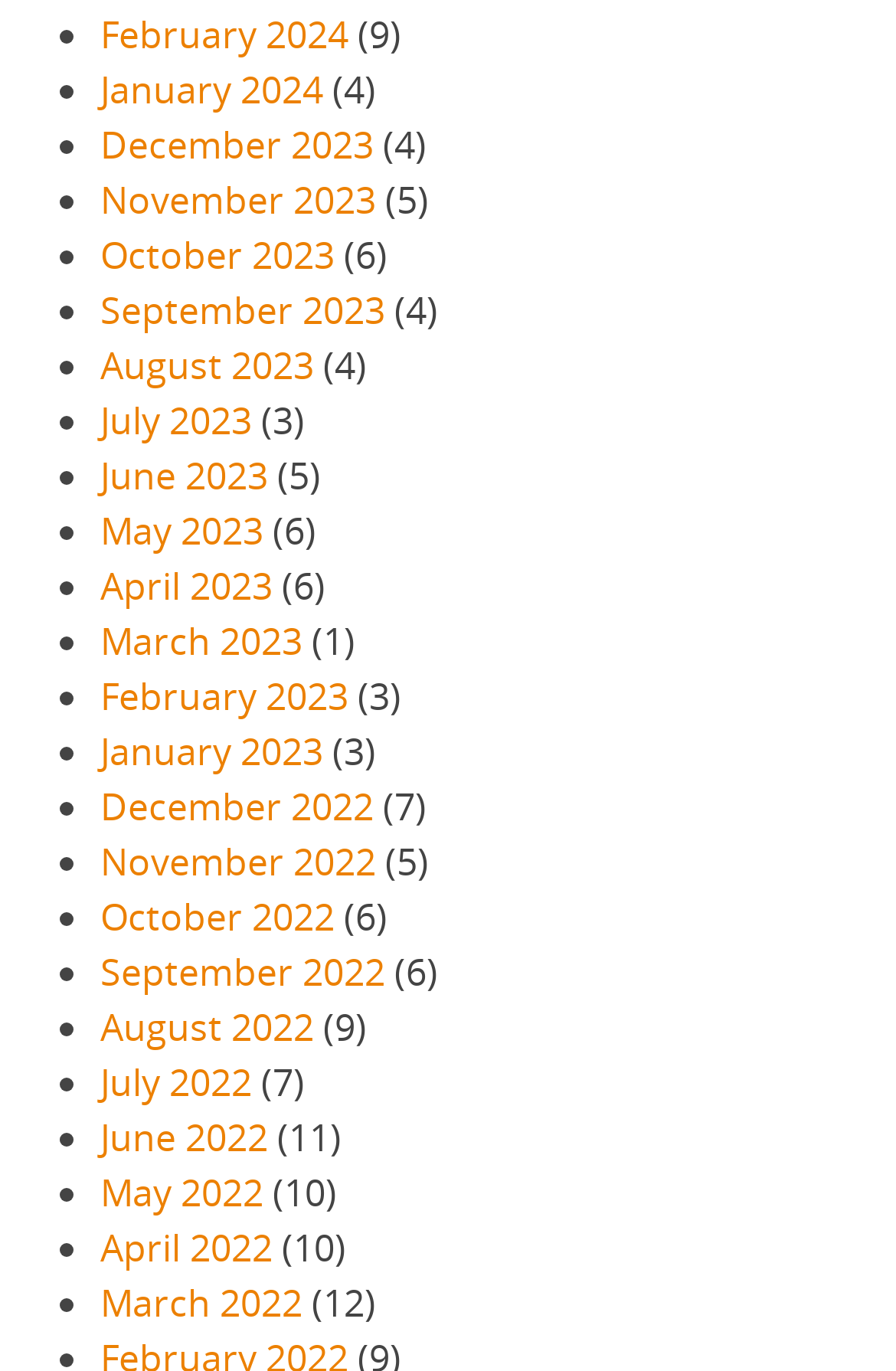Select the bounding box coordinates of the element I need to click to carry out the following instruction: "View April 2022".

[0.112, 0.892, 0.304, 0.928]